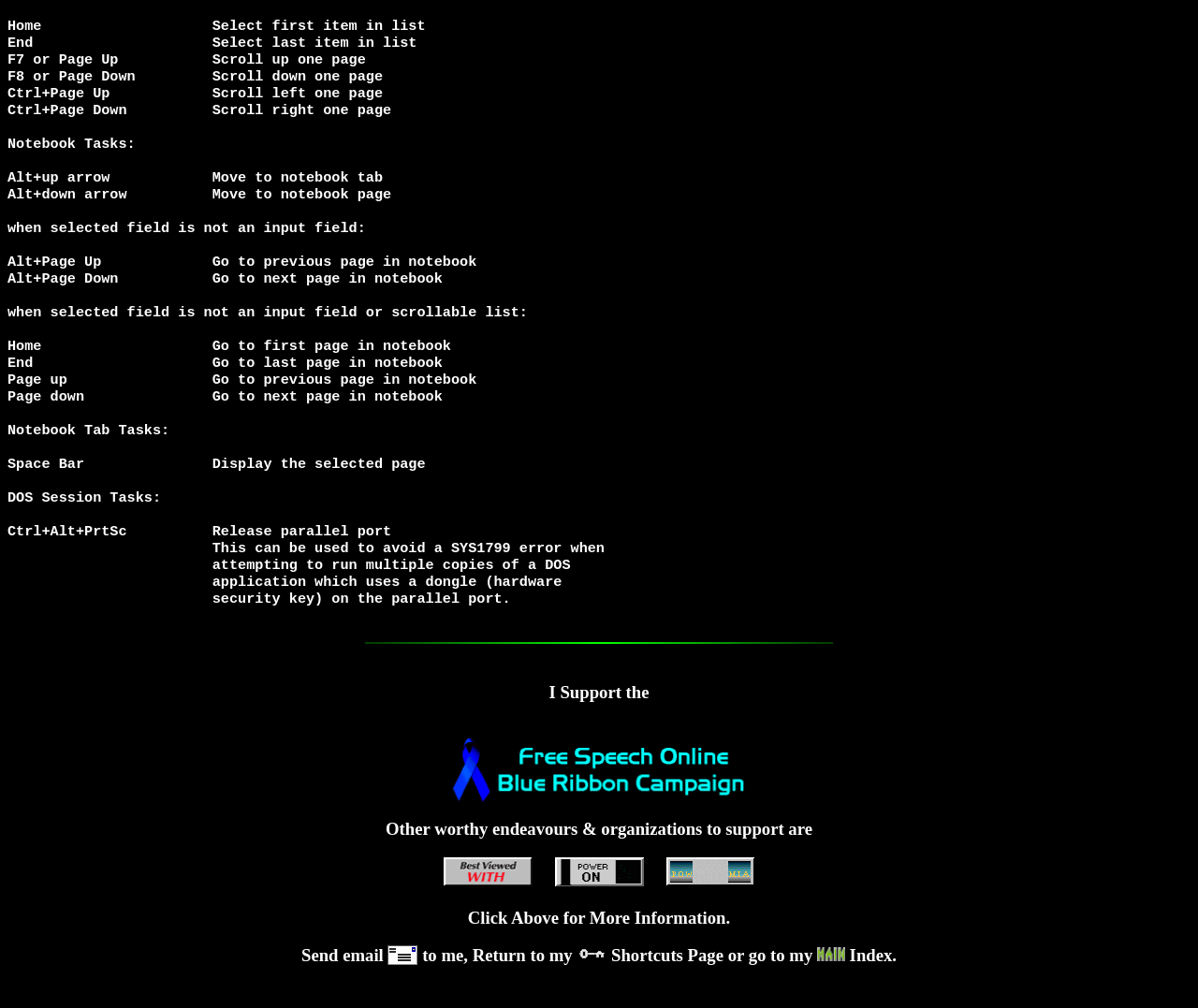What is the campaign supported by the image with bounding box coordinates [0.377, 0.731, 0.623, 0.795]?
Use the screenshot to answer the question with a single word or phrase.

Free Speech on the Net